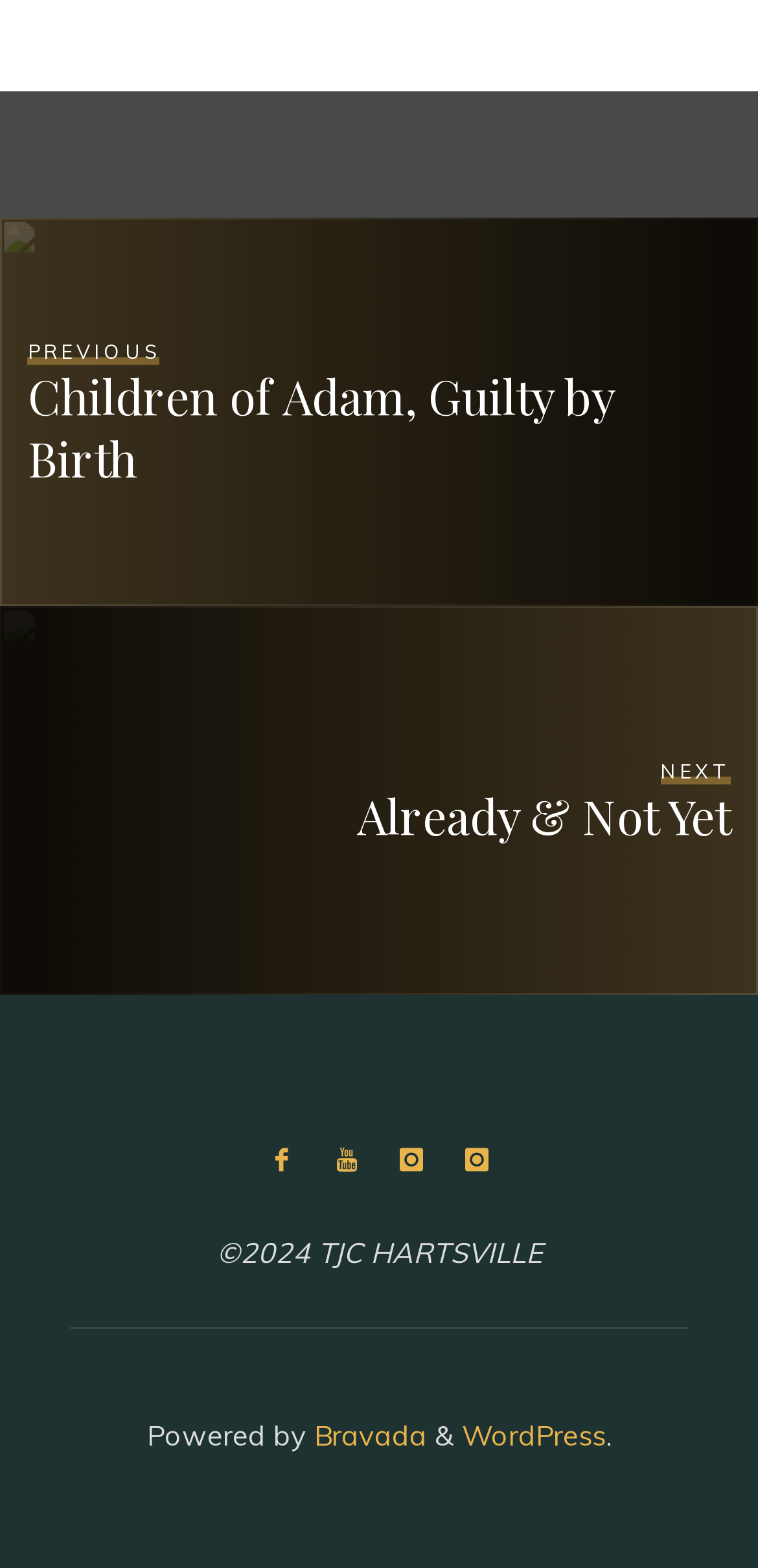How many social media links are there?
Based on the screenshot, provide your answer in one word or phrase.

4